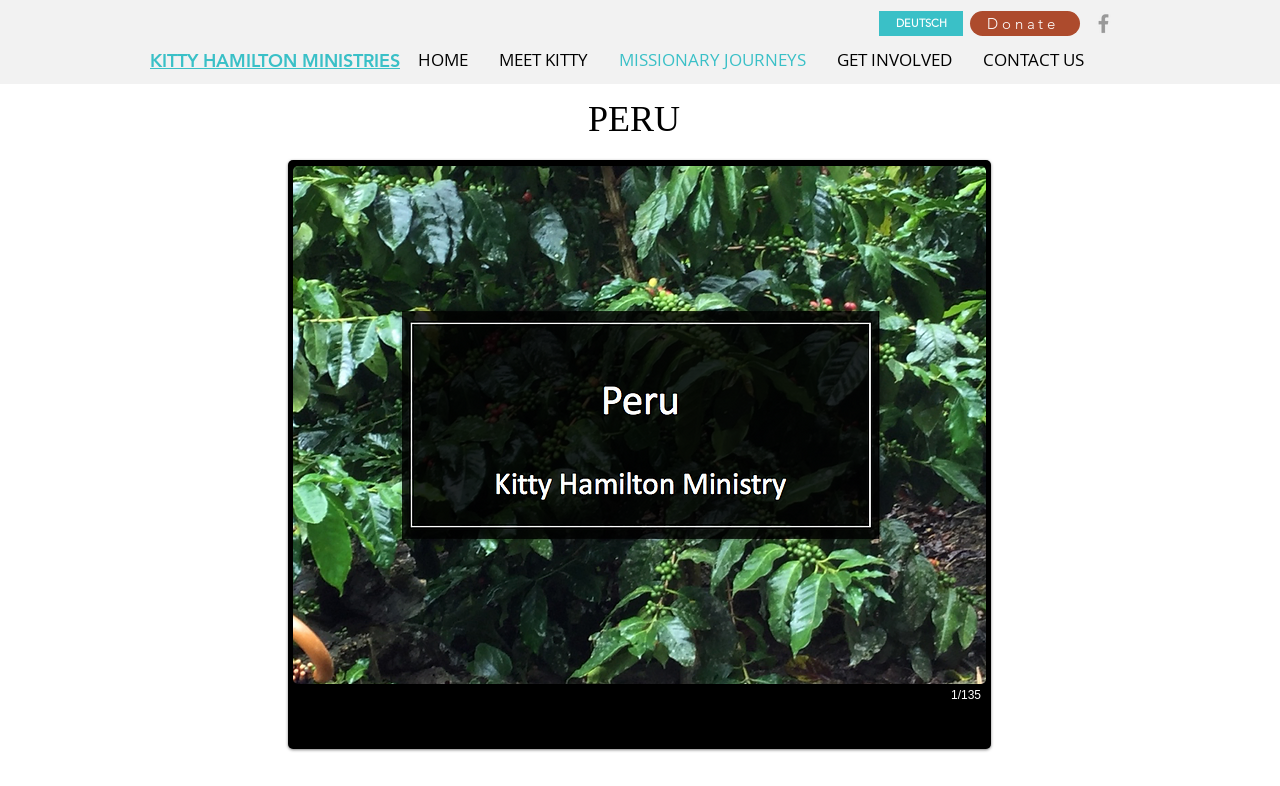Determine the main heading of the webpage and generate its text.

KITTY HAMILTON MINISTRIES